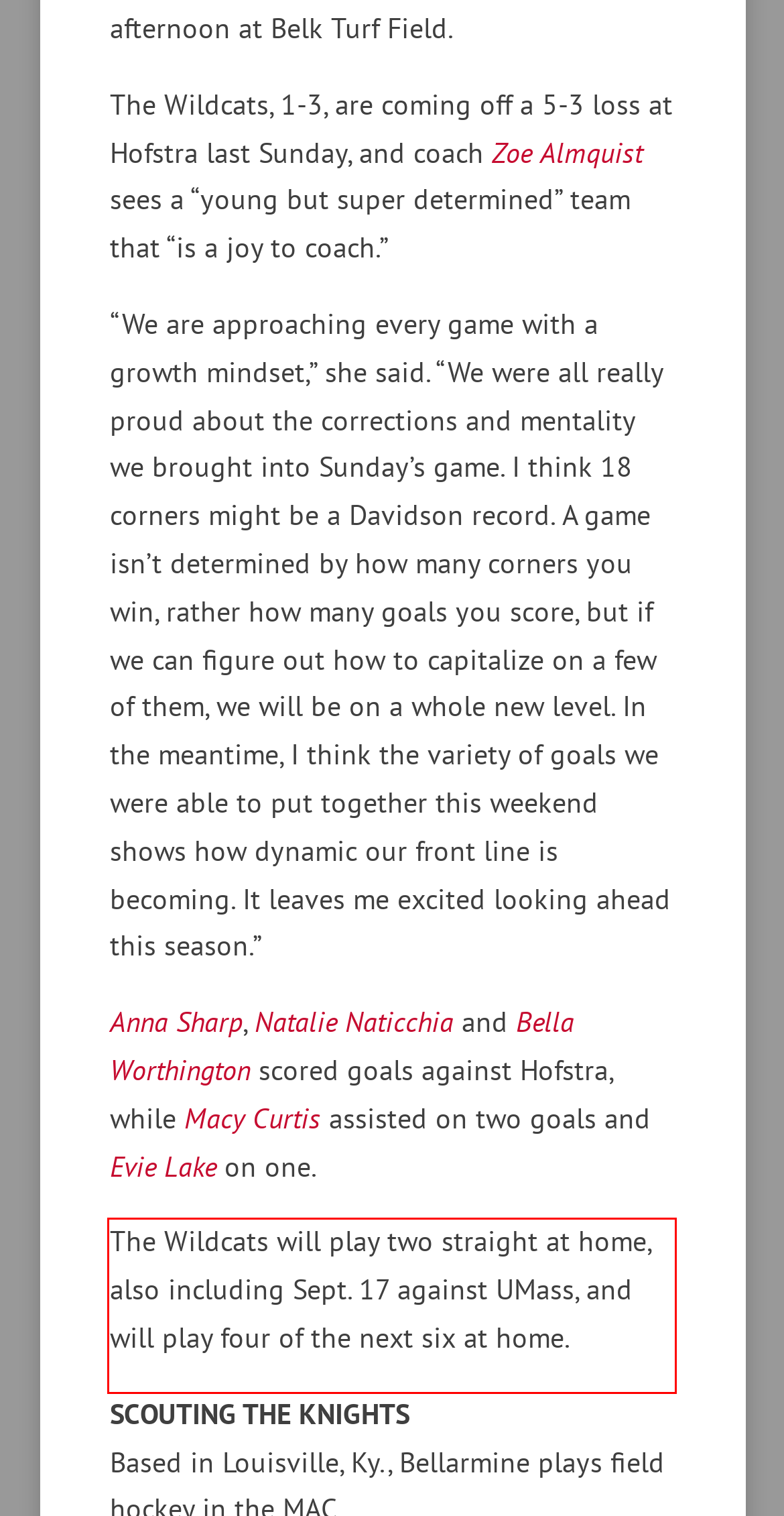You are given a webpage screenshot with a red bounding box around a UI element. Extract and generate the text inside this red bounding box.

The Wildcats will play two straight at home, also including Sept. 17 against UMass, and will play four of the next six at home.